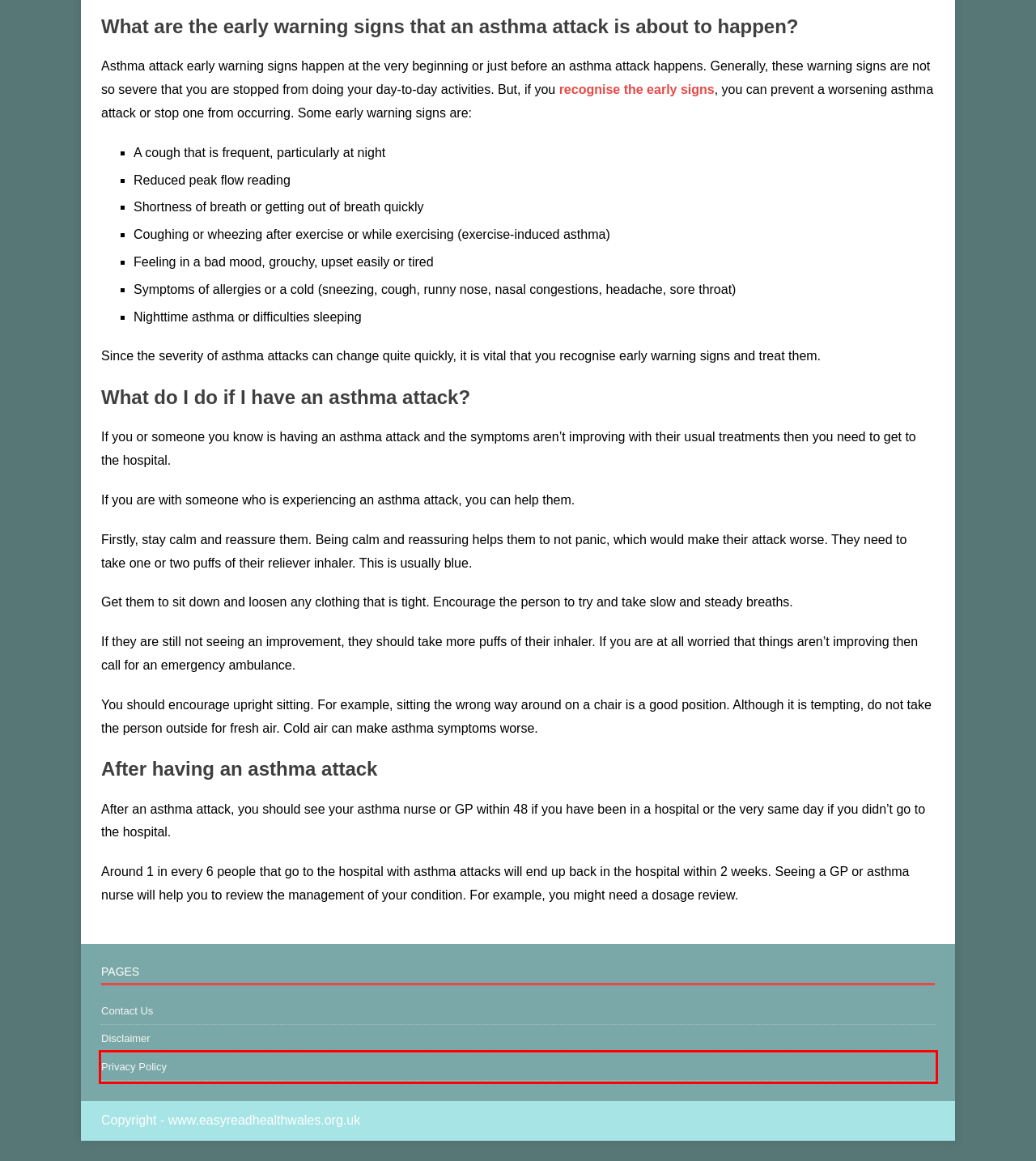You have been given a screenshot of a webpage, where a red bounding box surrounds a UI element. Identify the best matching webpage description for the page that loads after the element in the bounding box is clicked. Options include:
A. Mental Health Help in Wales | easyreadhealthwales.org.uk
B. Disclaimer | easyreadhealthwales.org.uk
C. How to Live Well | easyreadhealthwales.org.uk
D. How Smoking Damages the body | easyreadhealthwales.org.uk
E. Privacy Policy | easyreadhealthwales.org.uk
F. easyreadhealthwales.org.uk
G. The Importance of Exercise | easyreadhealthwales.org.uk
H. Contact Us | easyreadhealthwales.org.uk

E